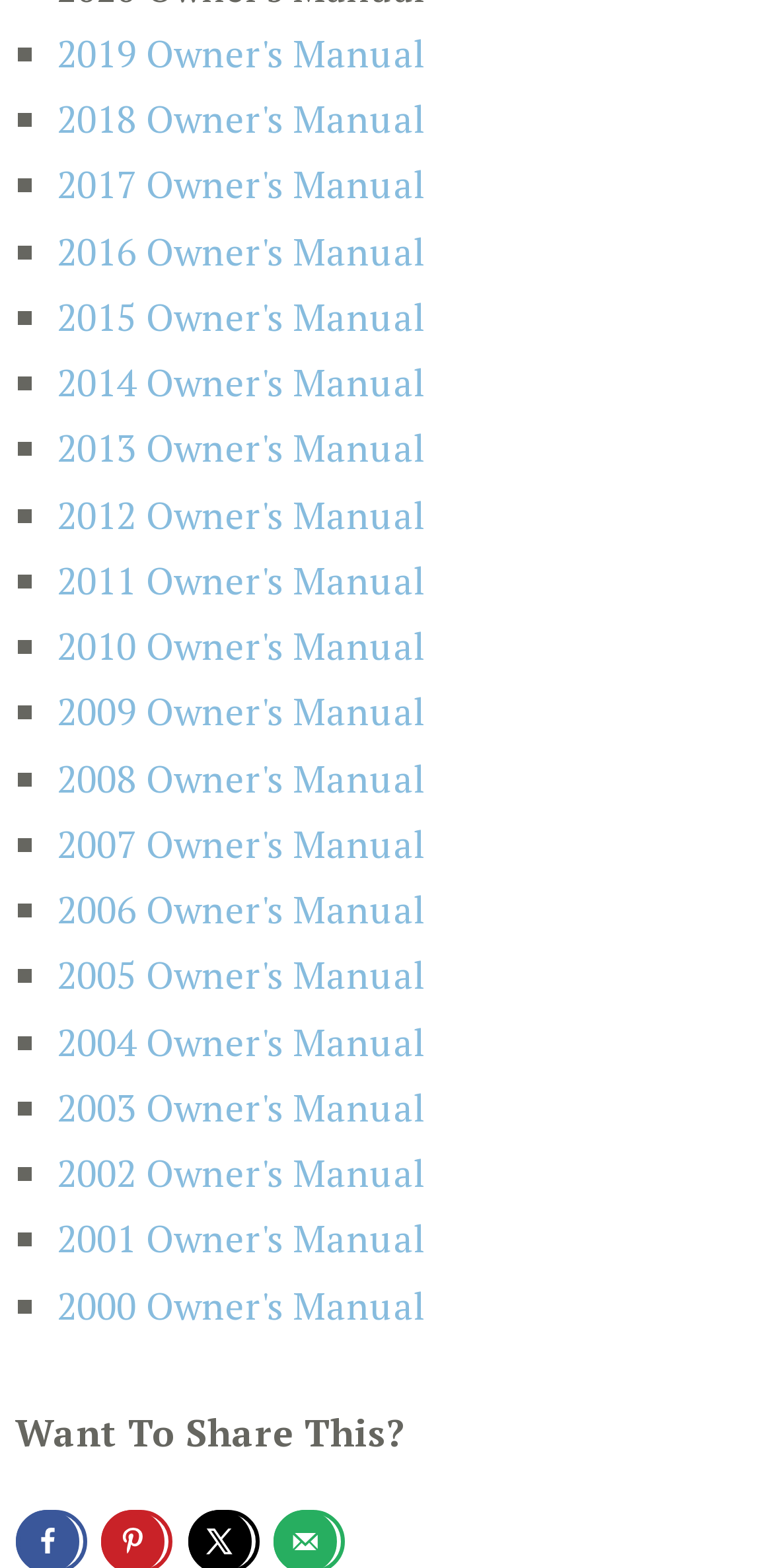What is the format of the content available through the links on this webpage?
Refer to the screenshot and deliver a thorough answer to the question presented.

The links on this webpage are labeled as 'Owner's Manual' for different years, suggesting that the content available through these links is in the format of manuals, likely in PDF or downloadable format.